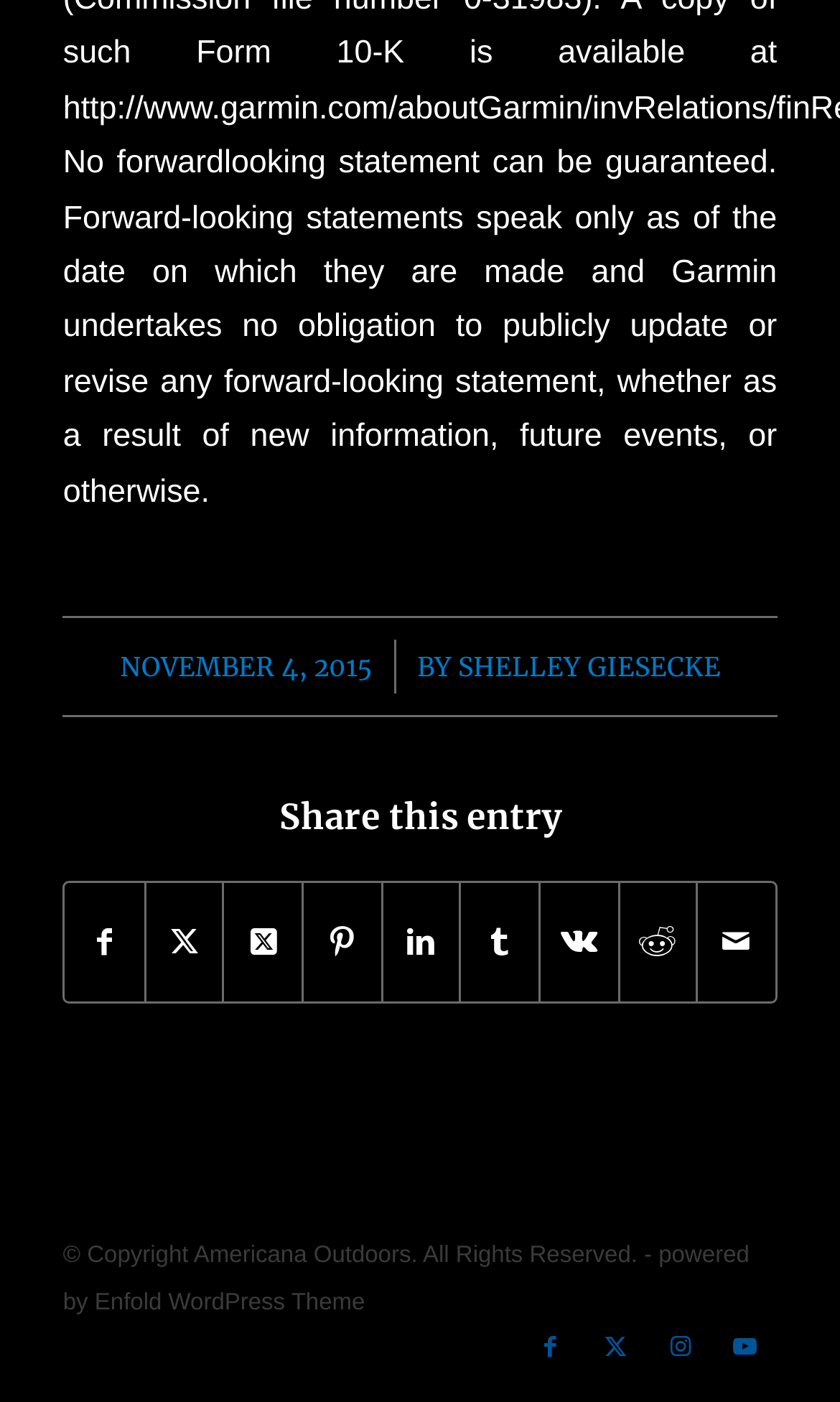Give a one-word or short phrase answer to the question: 
Who is the author of the article?

SHELLEY GIESECKE